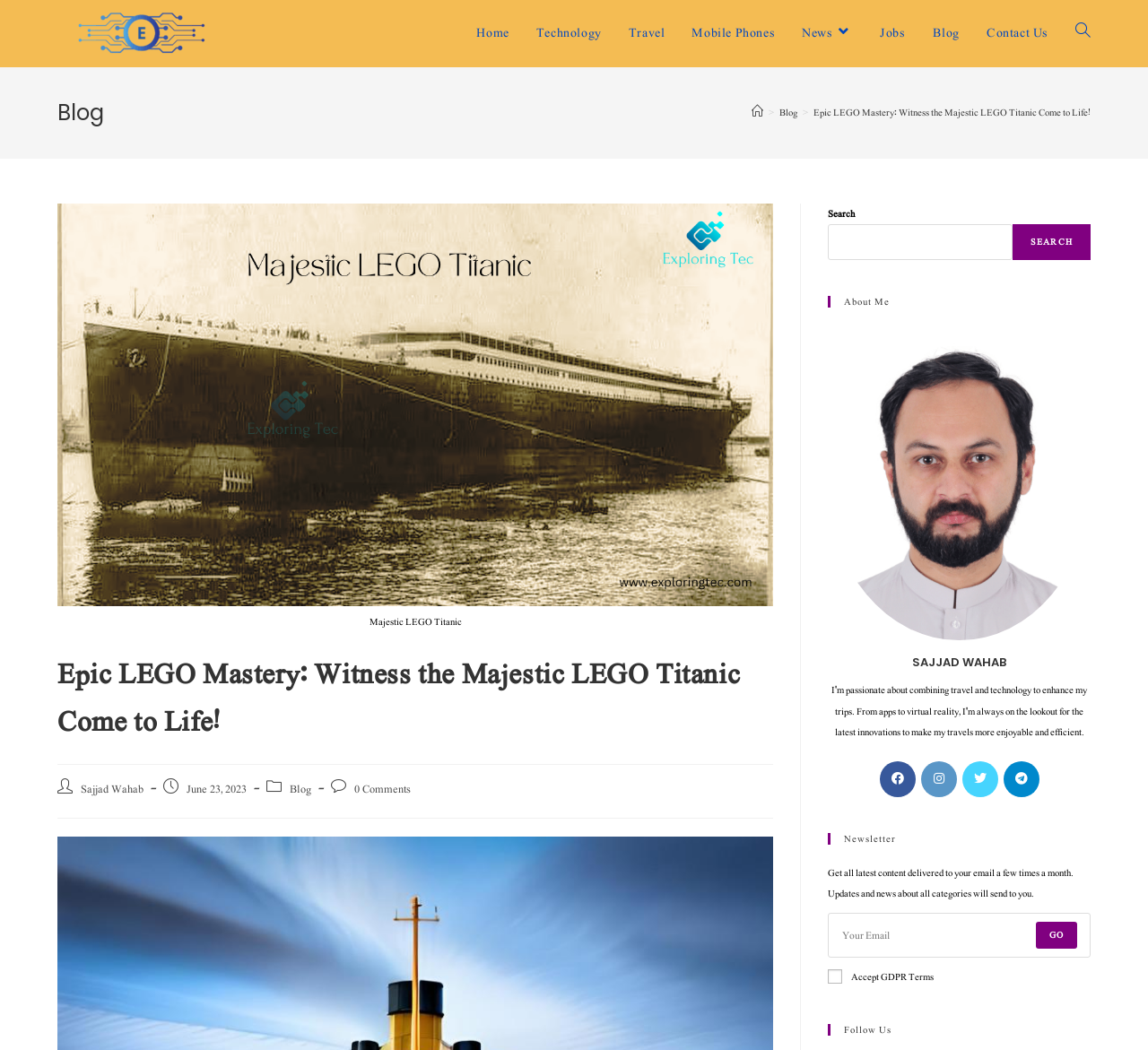Determine the bounding box coordinates for the HTML element mentioned in the following description: "Blog". The coordinates should be a list of four floats ranging from 0 to 1, represented as [left, top, right, bottom].

[0.8, 0.0, 0.848, 0.063]